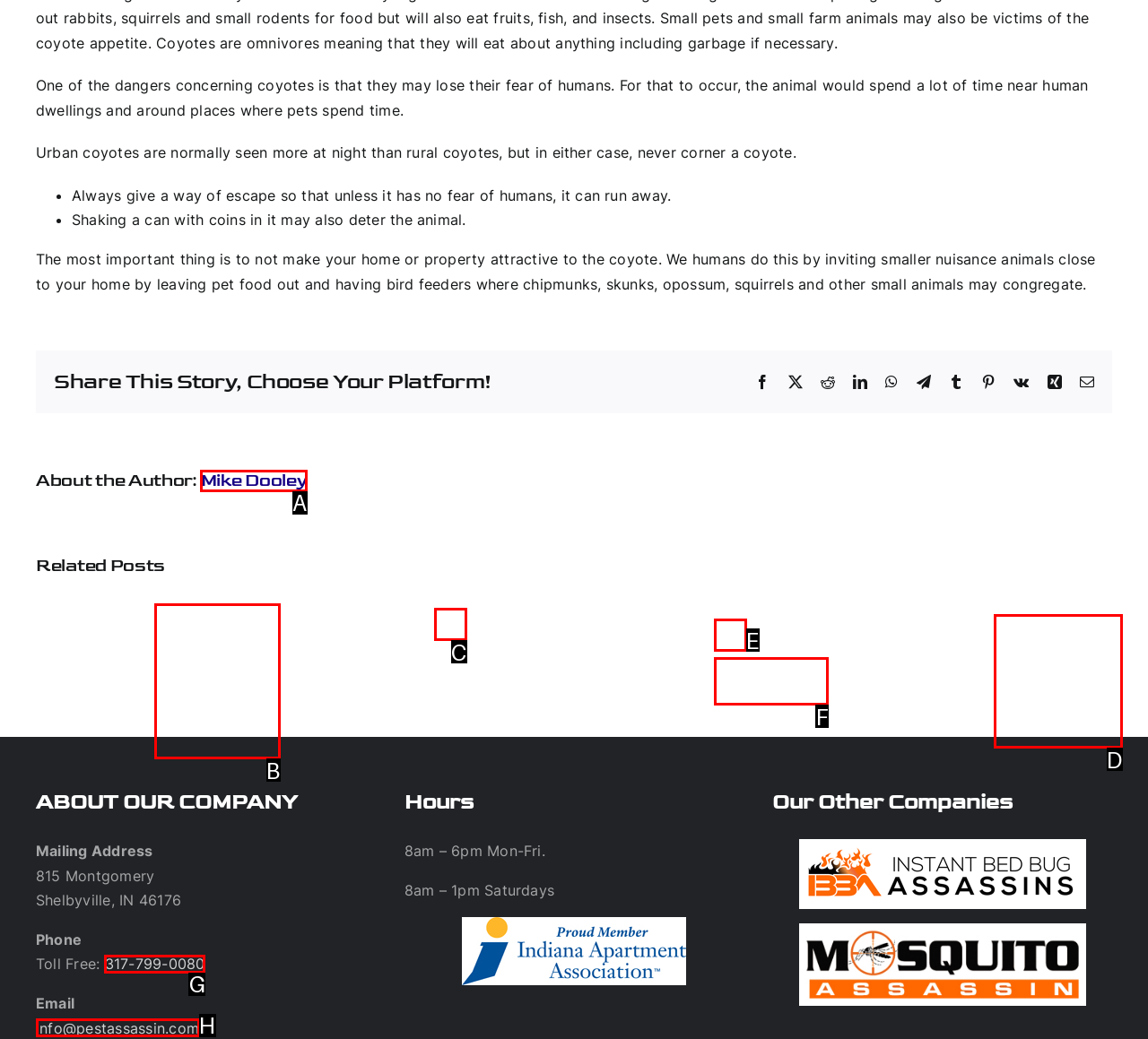With the provided description: Carpenter Bees, select the most suitable HTML element. Respond with the letter of the selected option.

E